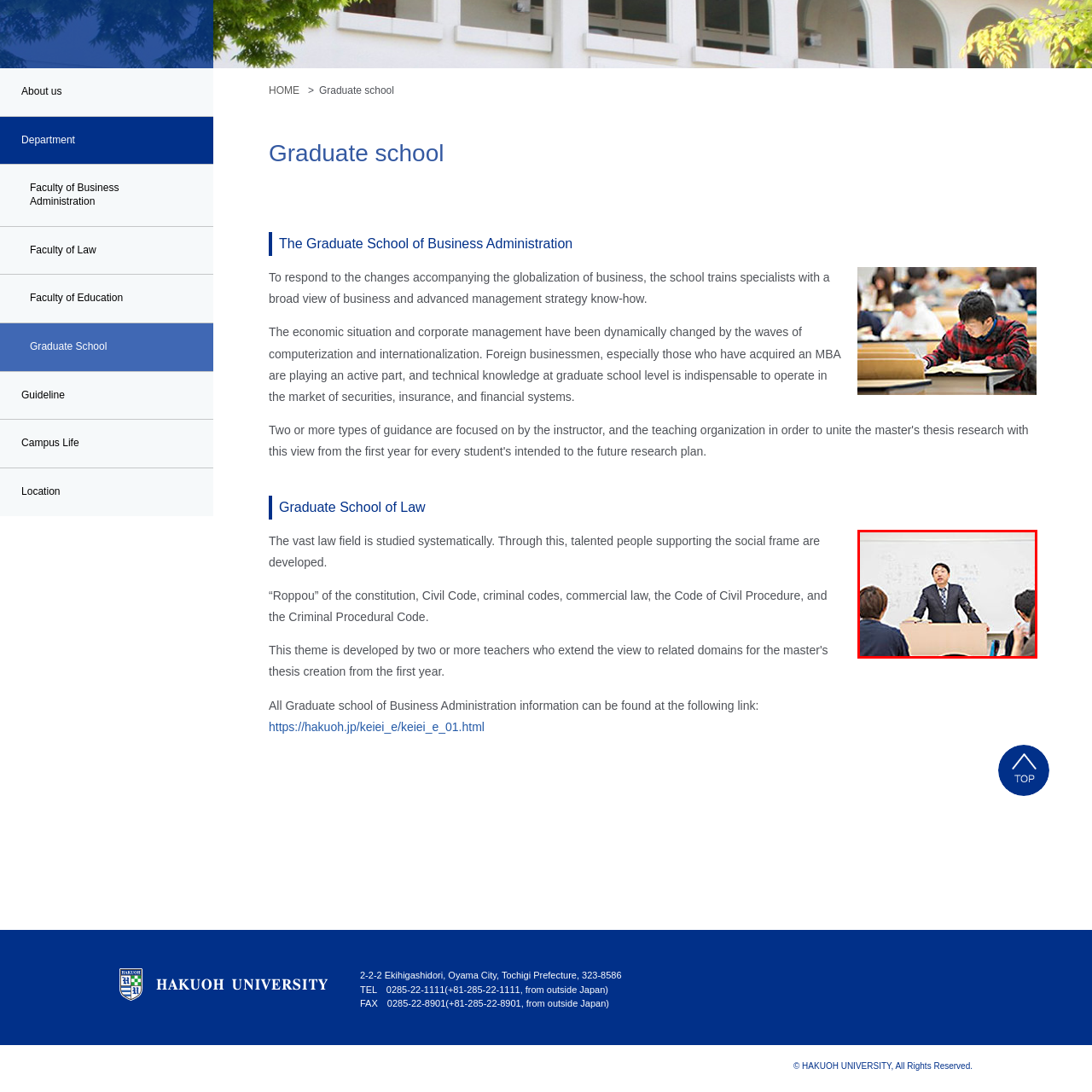Describe in detail the elements and actions shown in the image within the red-bordered area.

The image depicts an academic setting, featuring a lecturer standing at a podium in front of a whiteboard filled with writing. The instructor, dressed in a formal suit, is engaged in delivering a presentation, likely addressing a class of students seated before him. The students, visible from behind, appear attentive as they follow along with the lecture. This image is associated with the Graduate School of Business Administration at Hakuoh University, which emphasizes training specialists with a comprehensive understanding of advanced management strategies and business practices. The educational environment reflects the school's commitment to preparing students for the complexities of globalization in business.